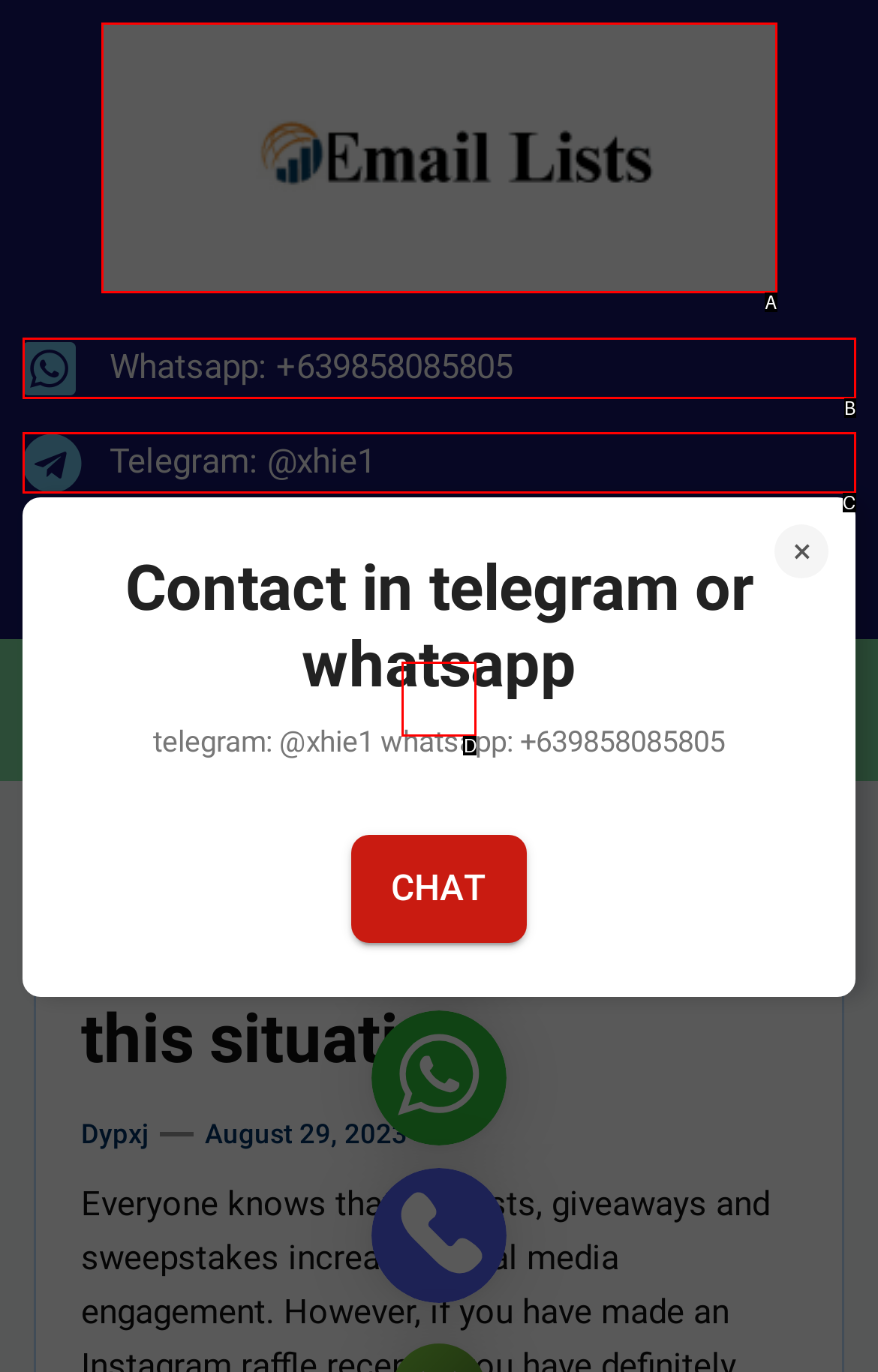Select the letter of the UI element that best matches: Telegram: @xhie1
Answer with the letter of the correct option directly.

C